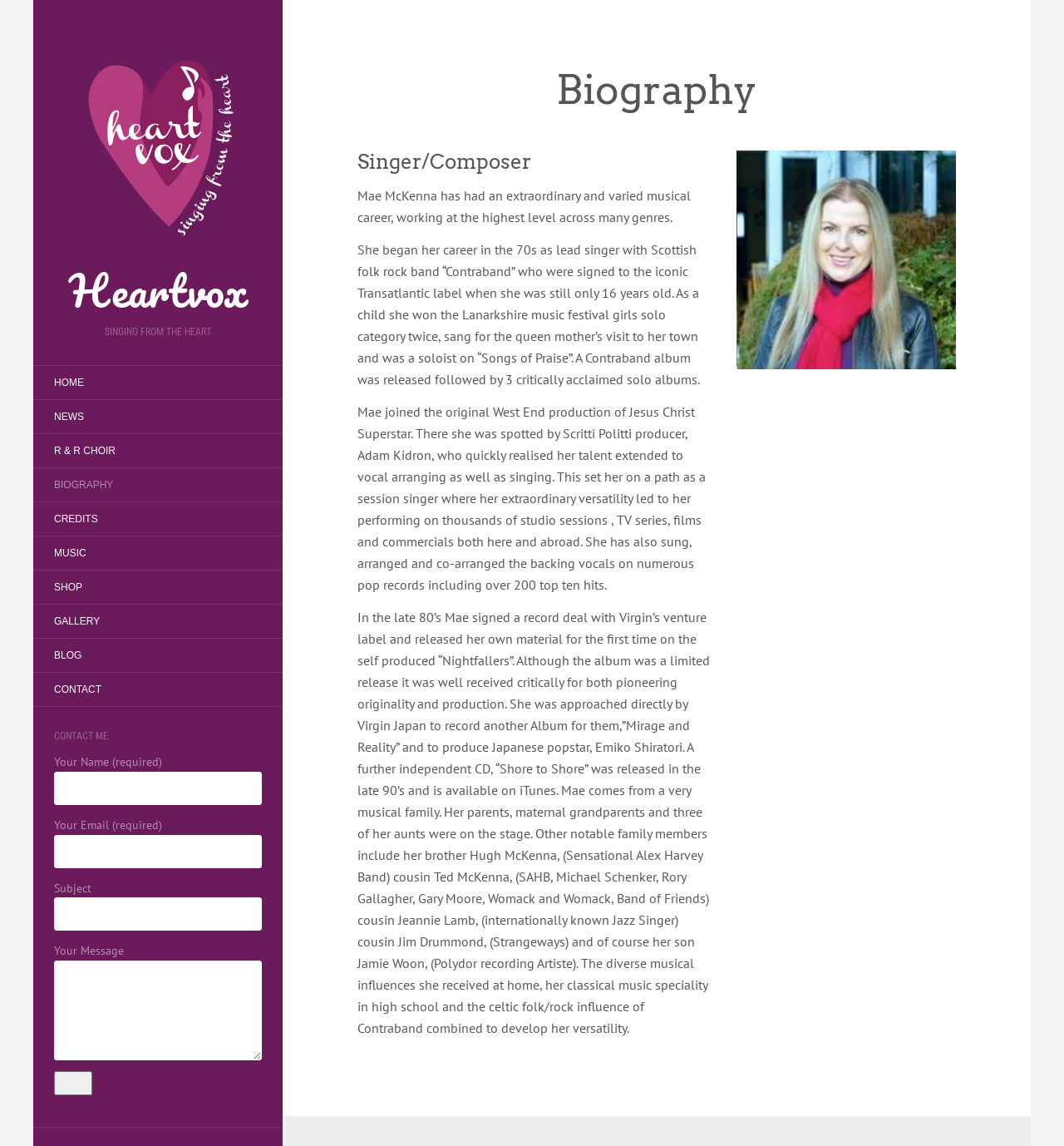Using the details from the image, please elaborate on the following question: What is the name of the singer?

The biography section of the webpage mentions 'Mae McKenna has had an extraordinary and varied musical career...' which indicates that Mae McKenna is the singer being referred to.